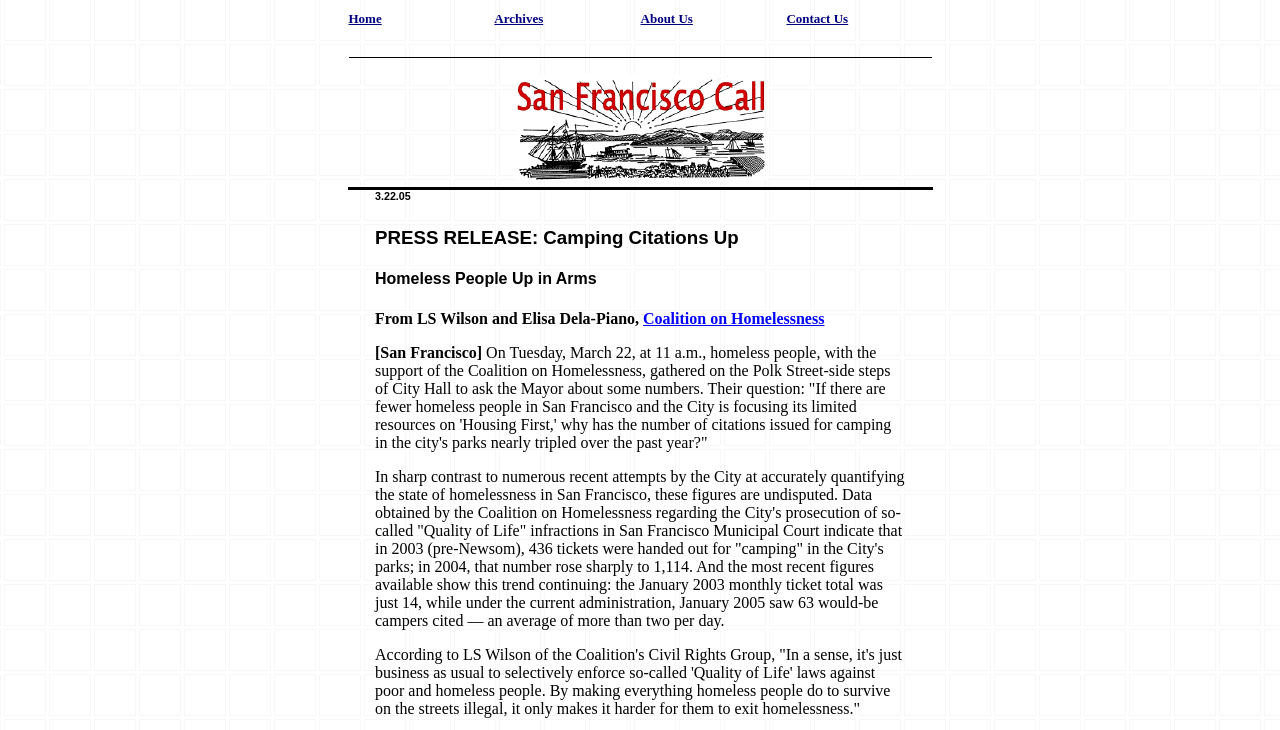What is the main topic of this webpage?
Using the information from the image, answer the question thoroughly.

Based on the content of the webpage, it appears to be discussing issues related to homelessness, specifically the increase in camping citations in San Francisco's parks and the response of the homeless community.